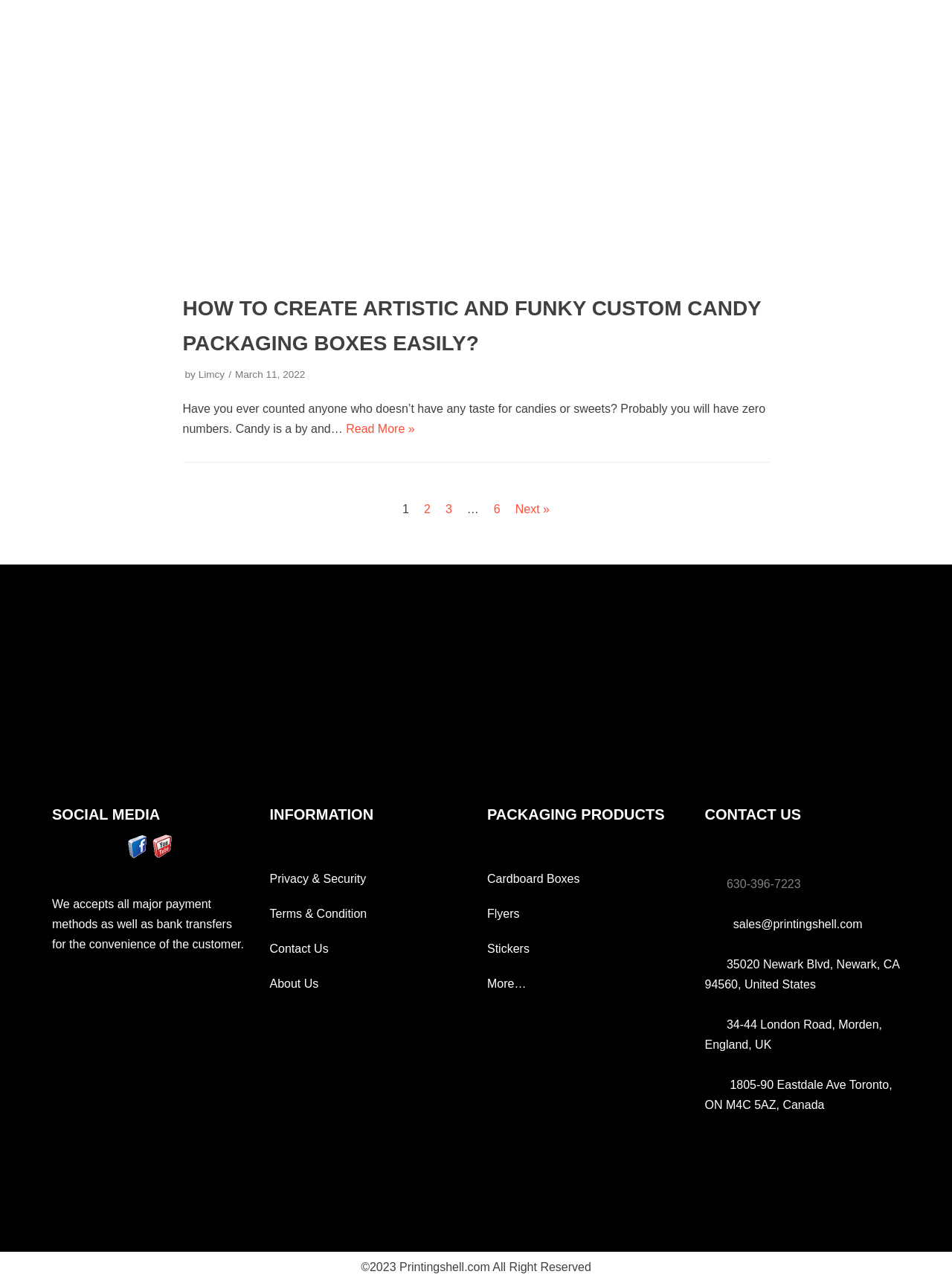Identify the bounding box coordinates of the section to be clicked to complete the task described by the following instruction: "click on custom candy packaging". The coordinates should be four float numbers between 0 and 1, formatted as [left, top, right, bottom].

[0.192, 0.208, 0.461, 0.217]